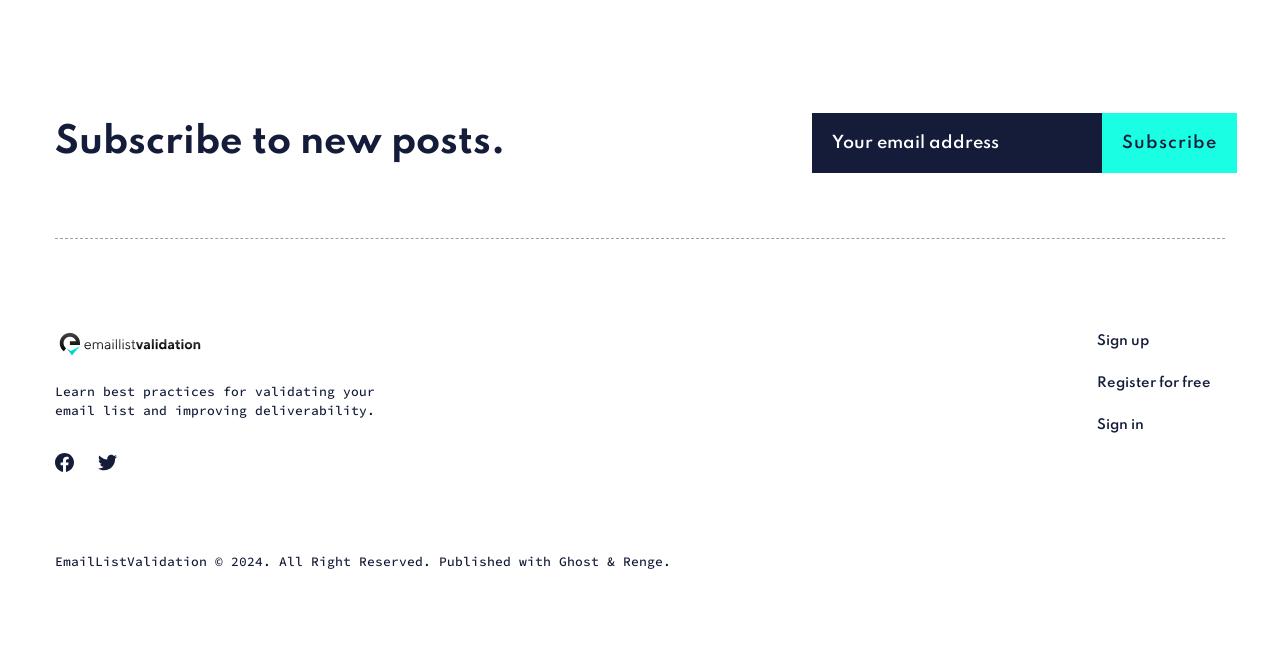Identify the bounding box coordinates for the UI element described by the following text: "Register for free". Provide the coordinates as four float numbers between 0 and 1, in the format [left, top, right, bottom].

[0.857, 0.576, 0.946, 0.598]